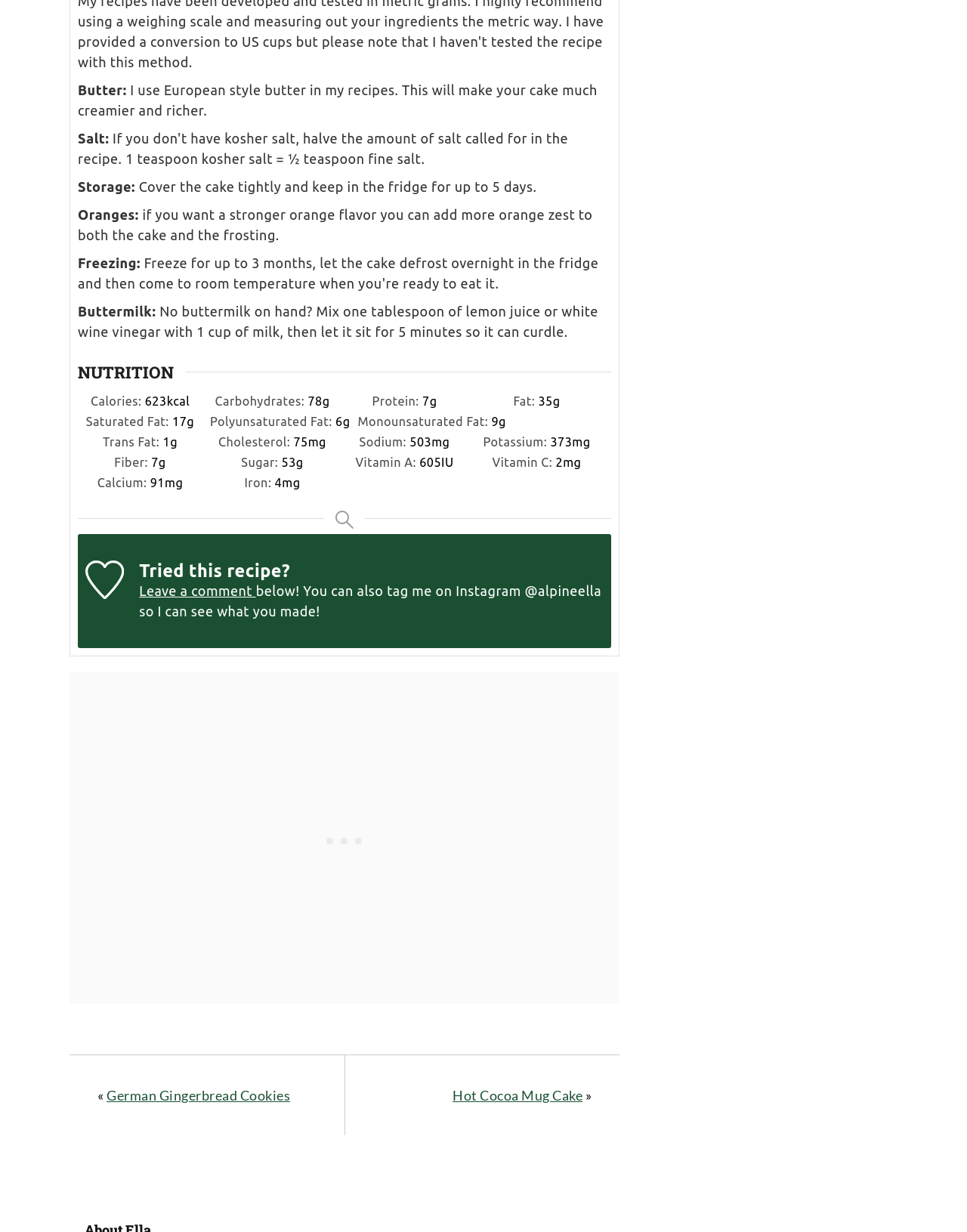Provide the bounding box coordinates of the HTML element this sentence describes: "Privacy Policy".

[0.12, 0.604, 0.252, 0.617]